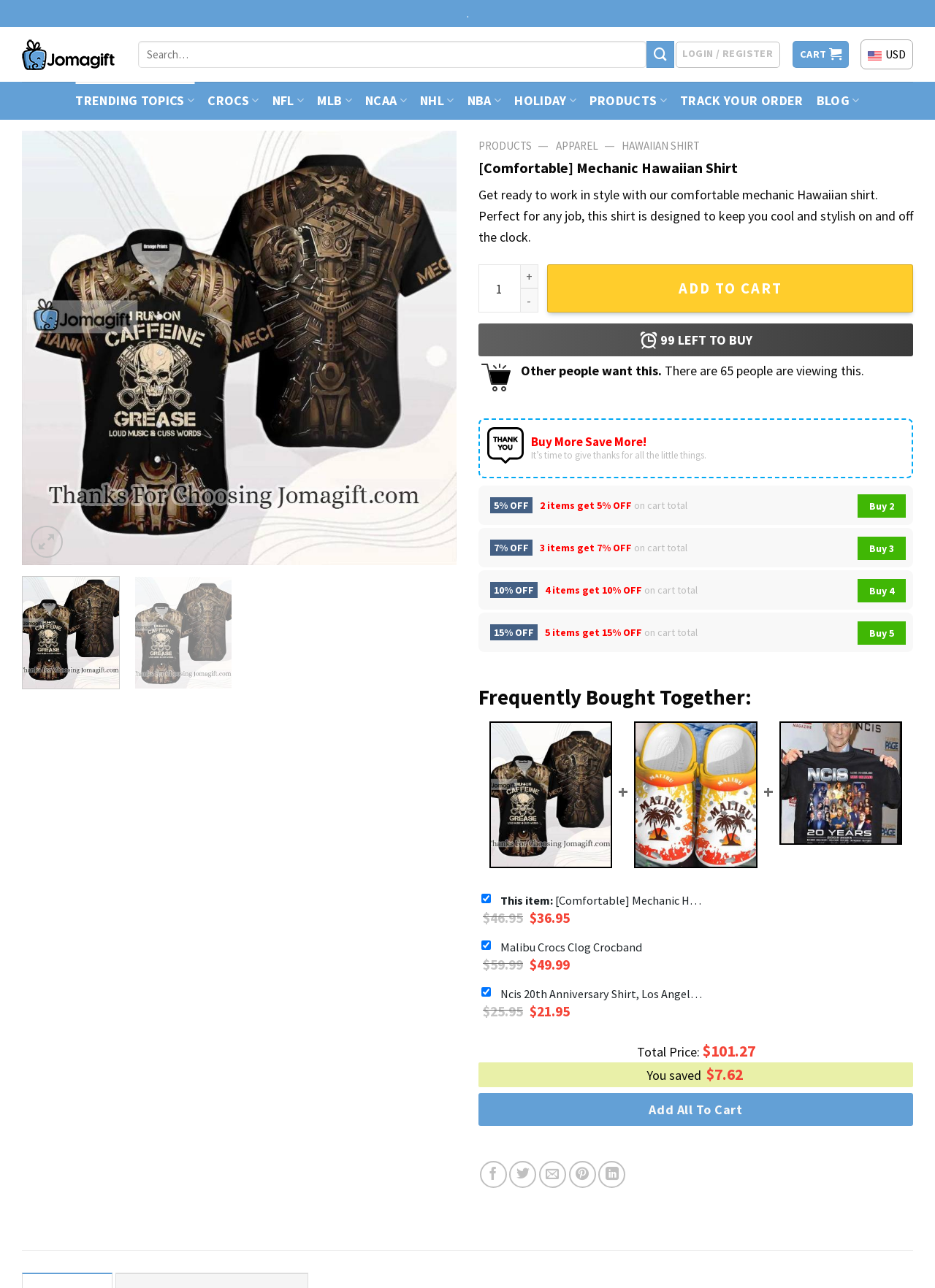What is the purpose of the buttons 'Previous' and 'Next'?
Please use the image to provide an in-depth answer to the question.

I found the buttons 'Previous' and 'Next' near the image of the shirt, and I inferred that they are used to navigate between different images of the shirt. This is because the buttons are placed near the image and have icons that suggest navigation.